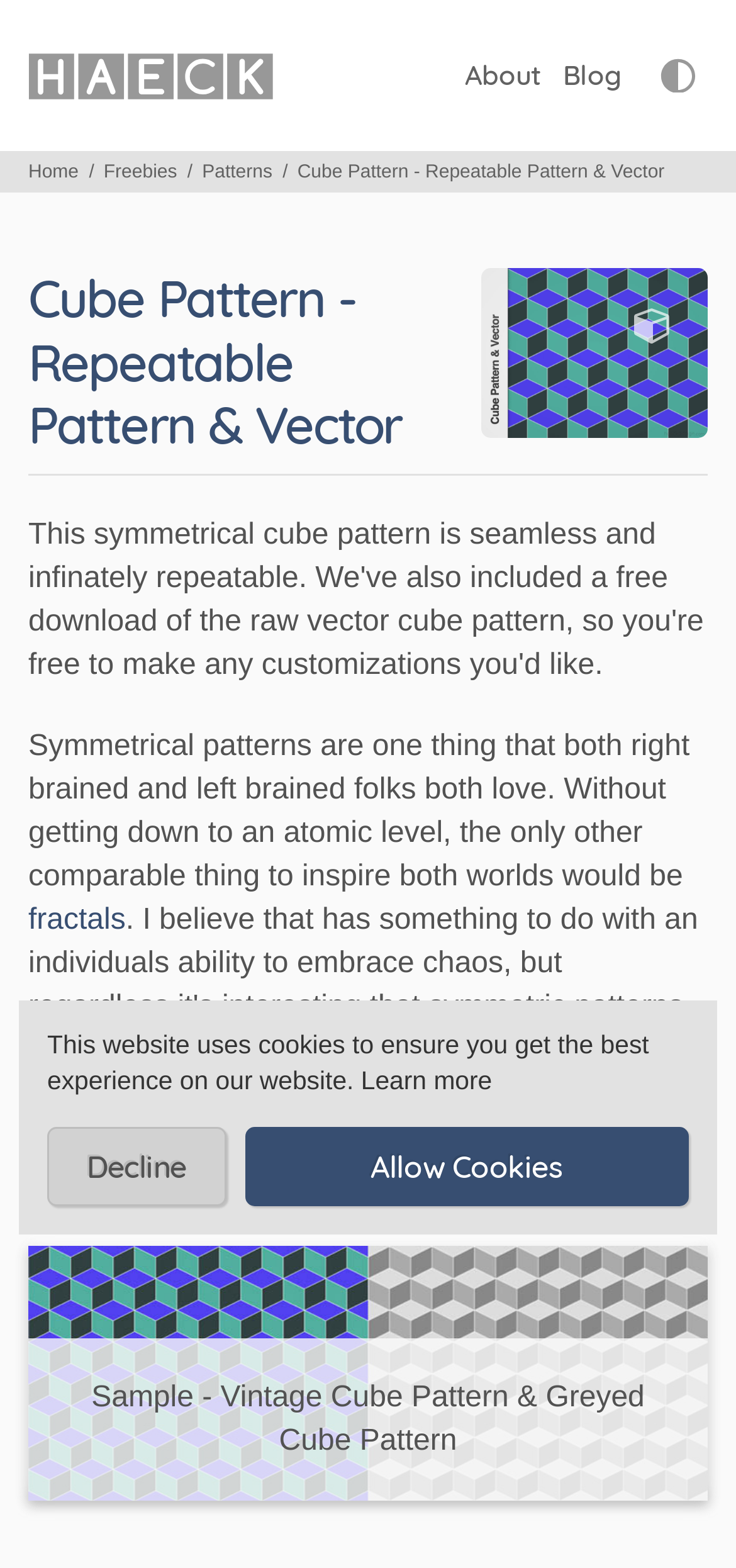Locate the bounding box coordinates of the element I should click to achieve the following instruction: "View Patterns".

[0.275, 0.104, 0.37, 0.117]